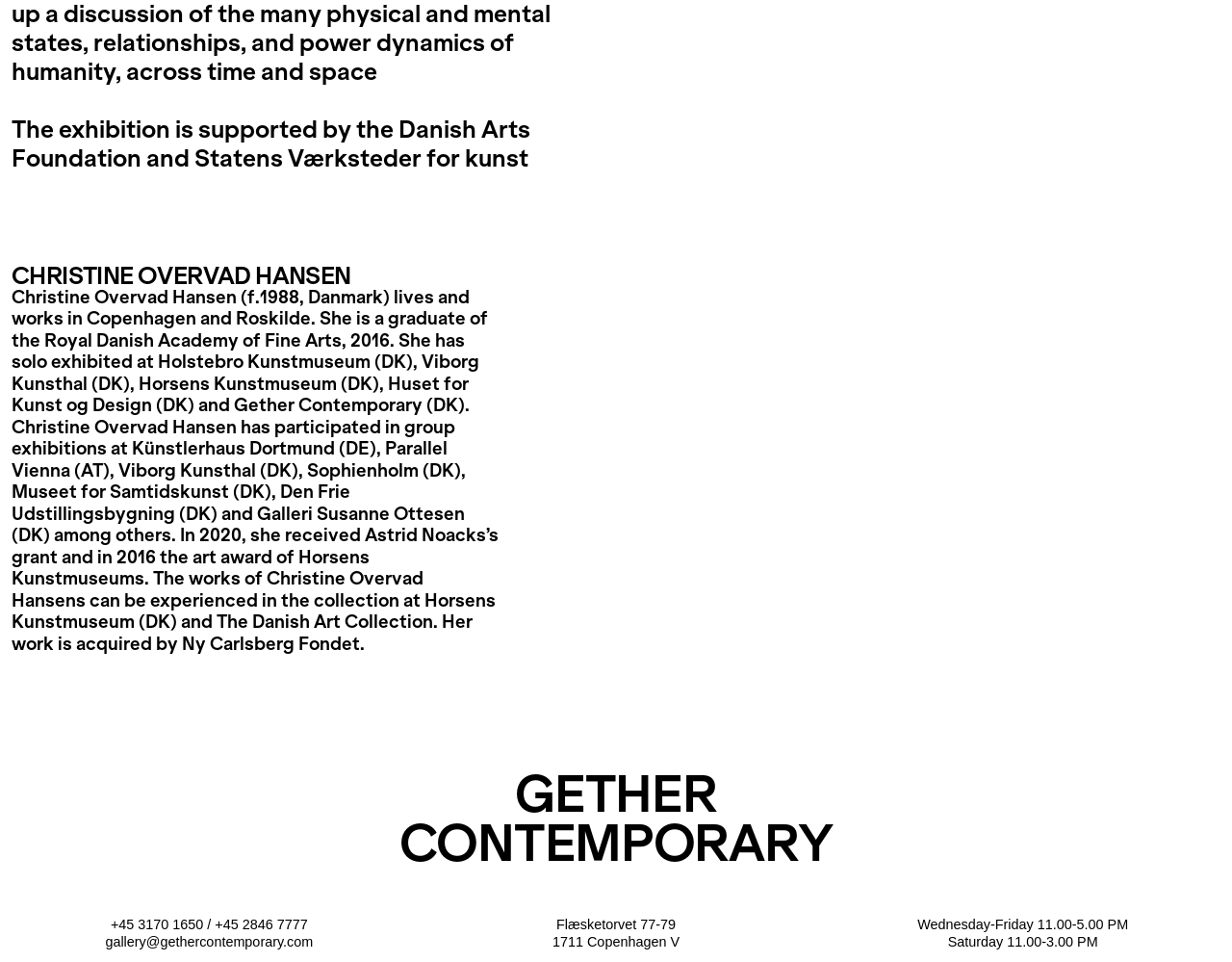Predict the bounding box coordinates for the UI element described as: "gallery@gethercontemporary.com". The coordinates should be four float numbers between 0 and 1, presented as [left, top, right, bottom].

[0.085, 0.971, 0.254, 0.987]